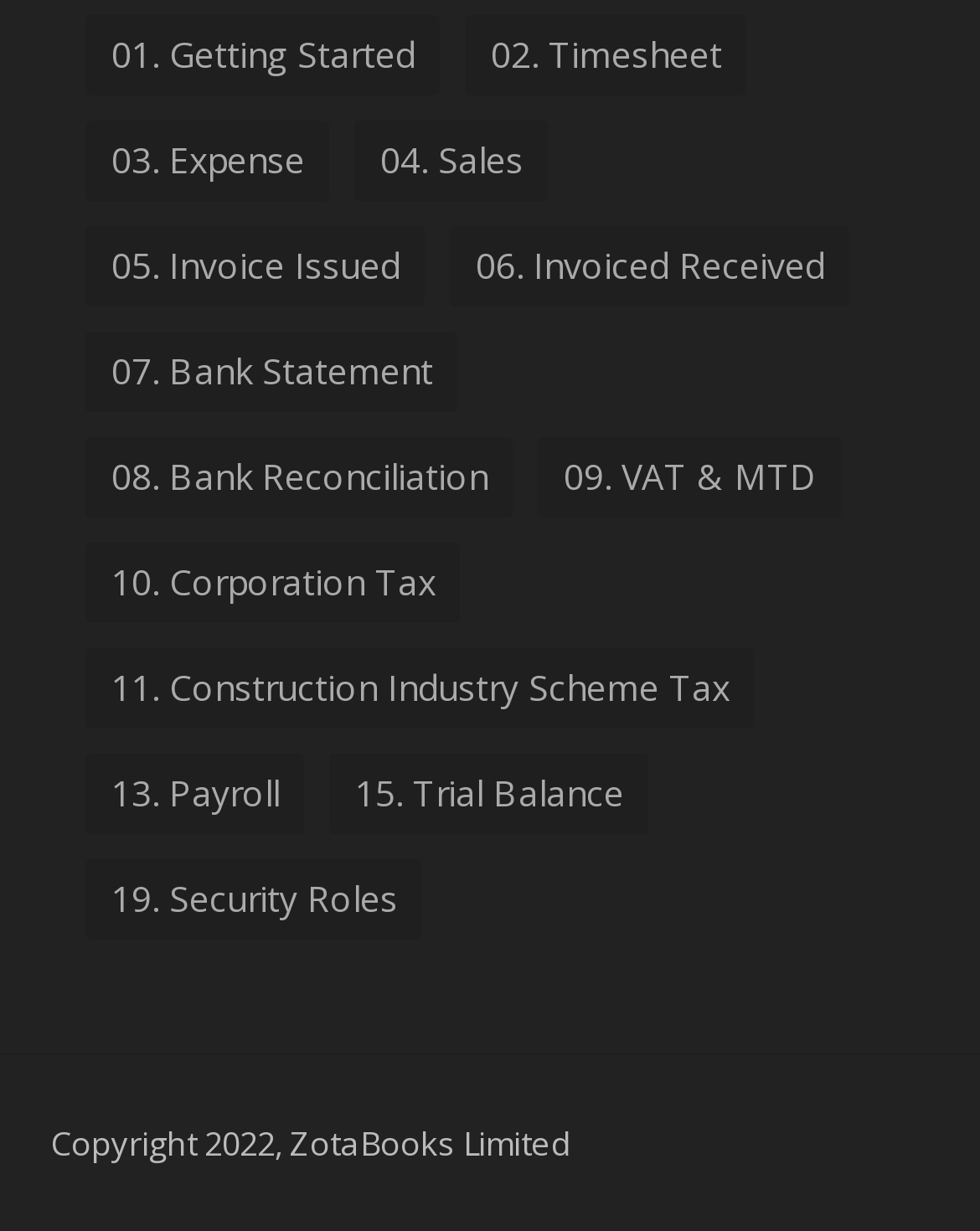Based on the element description, predict the bounding box coordinates (top-left x, top-left y, bottom-right x, bottom-right y) for the UI element in the screenshot: 07. Bank Statement

[0.088, 0.27, 0.467, 0.336]